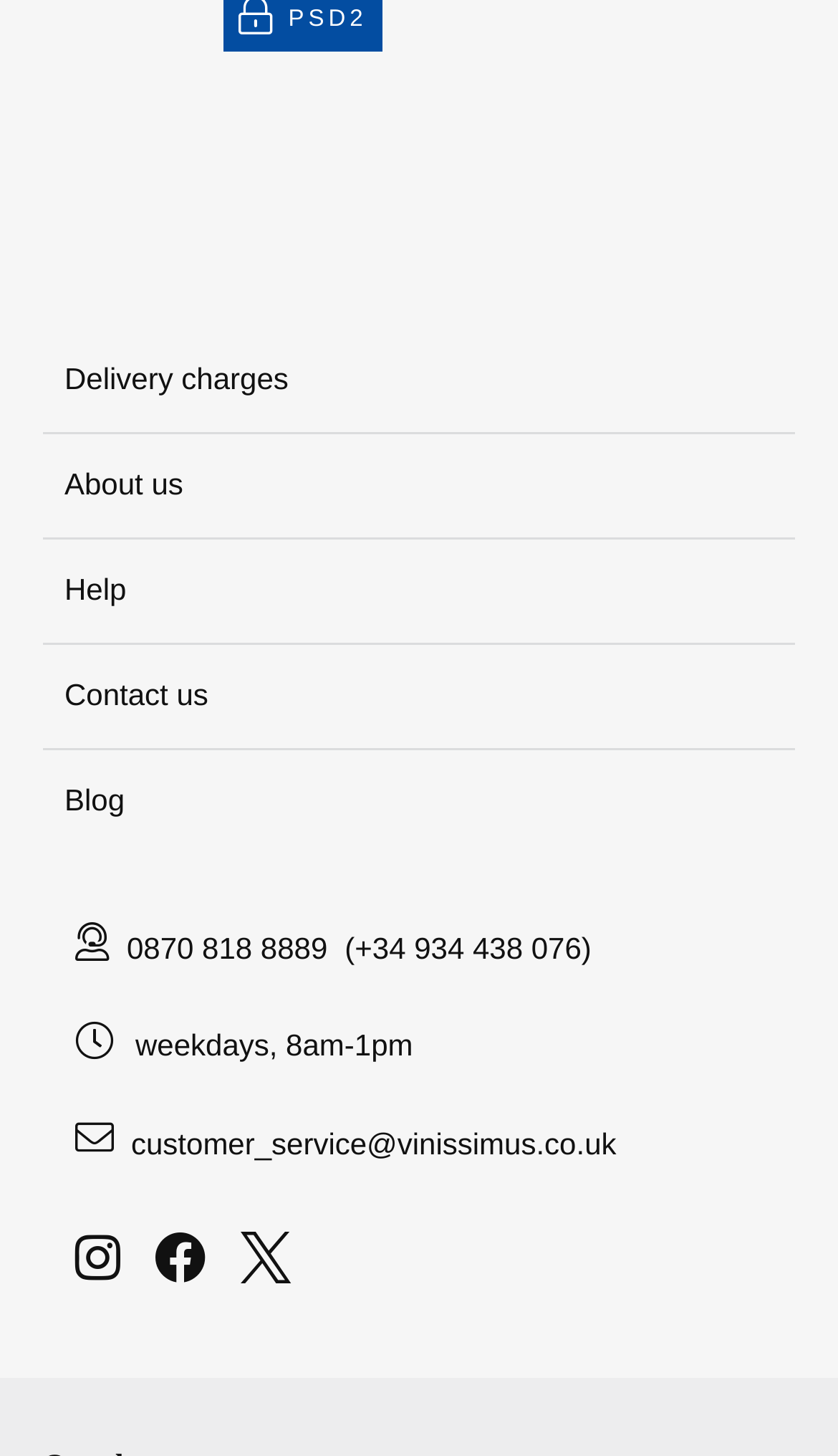Identify the bounding box coordinates of the area that should be clicked in order to complete the given instruction: "View archives". The bounding box coordinates should be four float numbers between 0 and 1, i.e., [left, top, right, bottom].

None